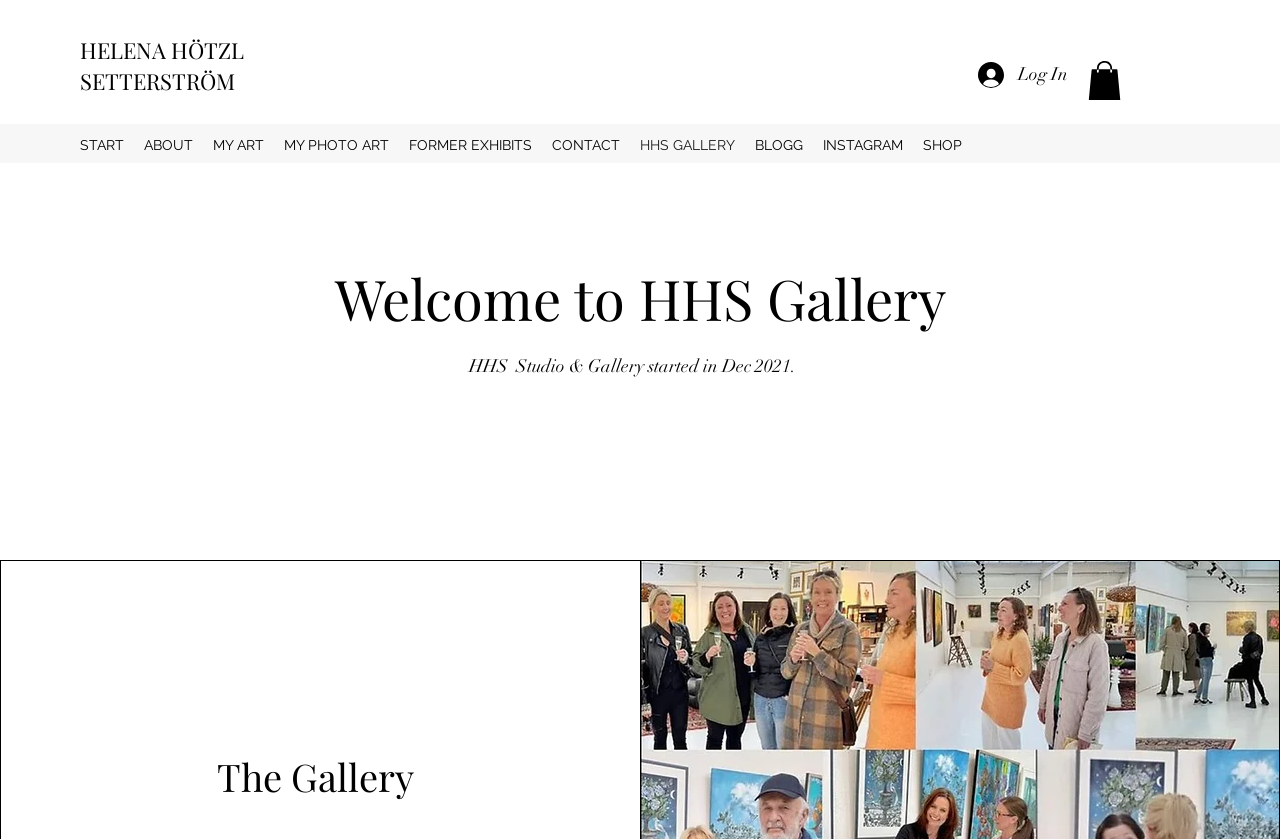Determine the coordinates of the bounding box that should be clicked to complete the instruction: "Click the ABOUT link". The coordinates should be represented by four float numbers between 0 and 1: [left, top, right, bottom].

[0.105, 0.155, 0.159, 0.191]